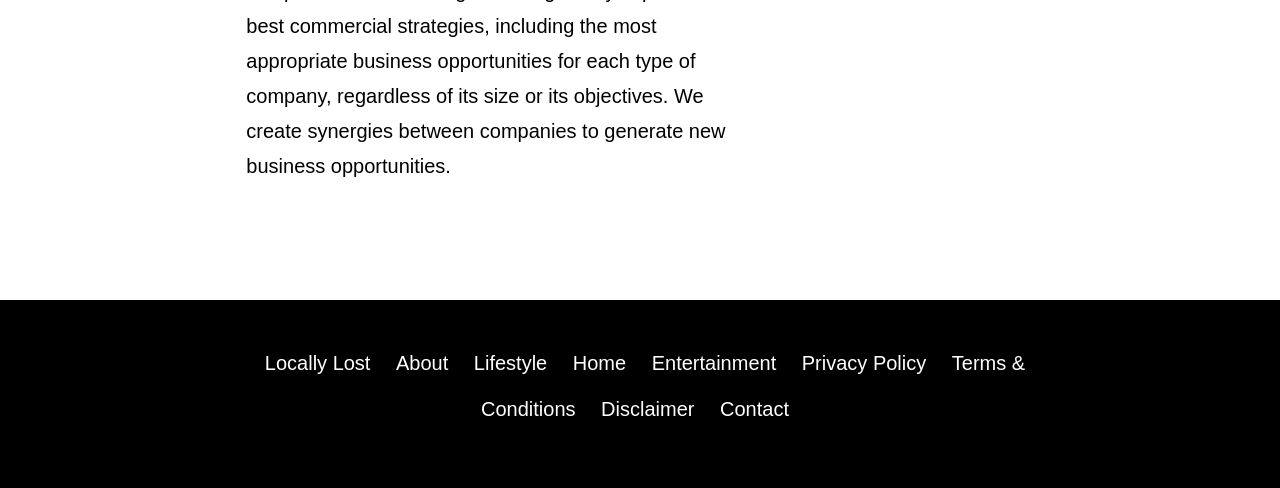Find the bounding box coordinates of the element I should click to carry out the following instruction: "view lifestyle articles".

[0.362, 0.701, 0.435, 0.787]